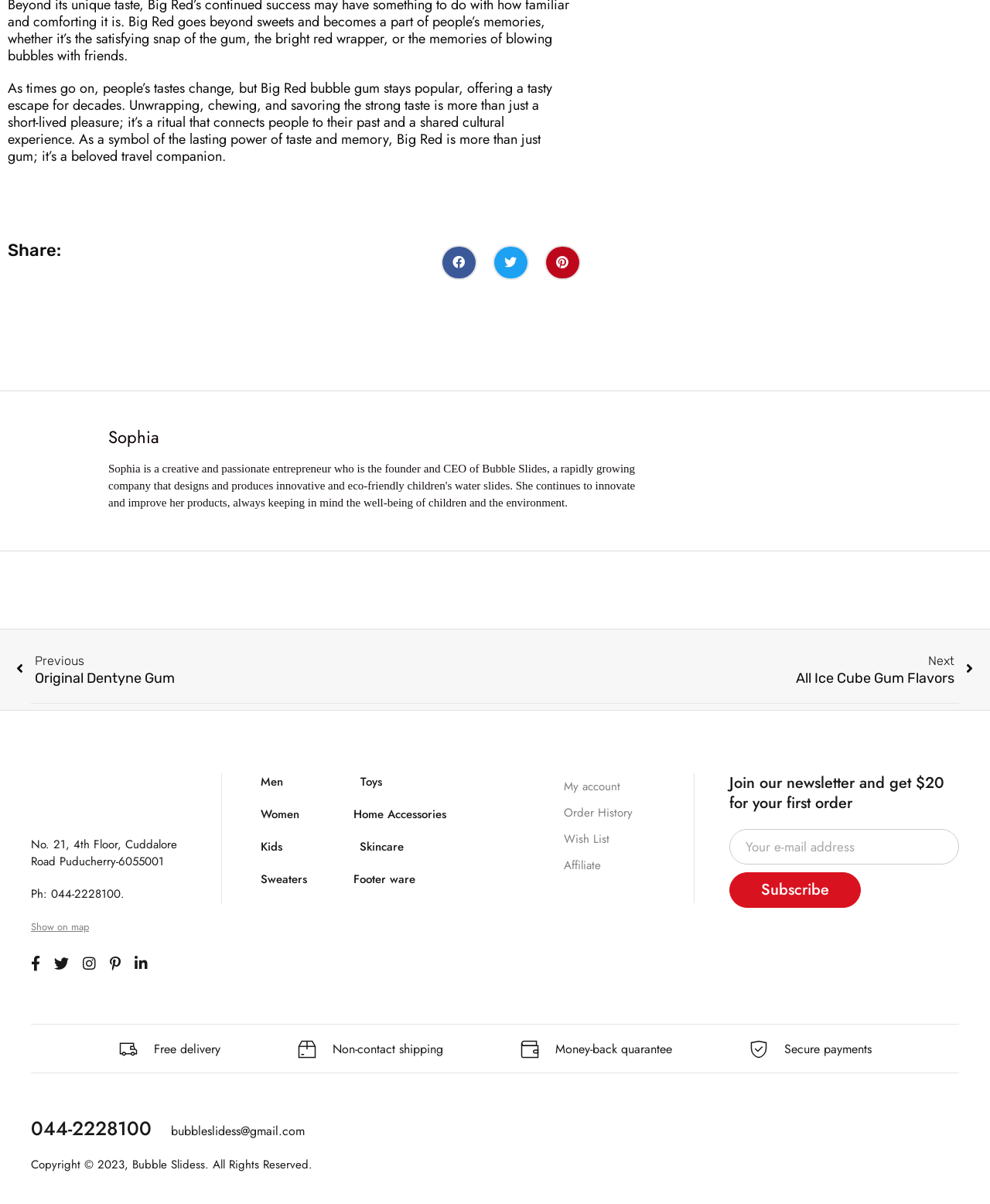Locate the coordinates of the bounding box for the clickable region that fulfills this instruction: "Subscribe to the newsletter".

[0.736, 0.724, 0.869, 0.754]